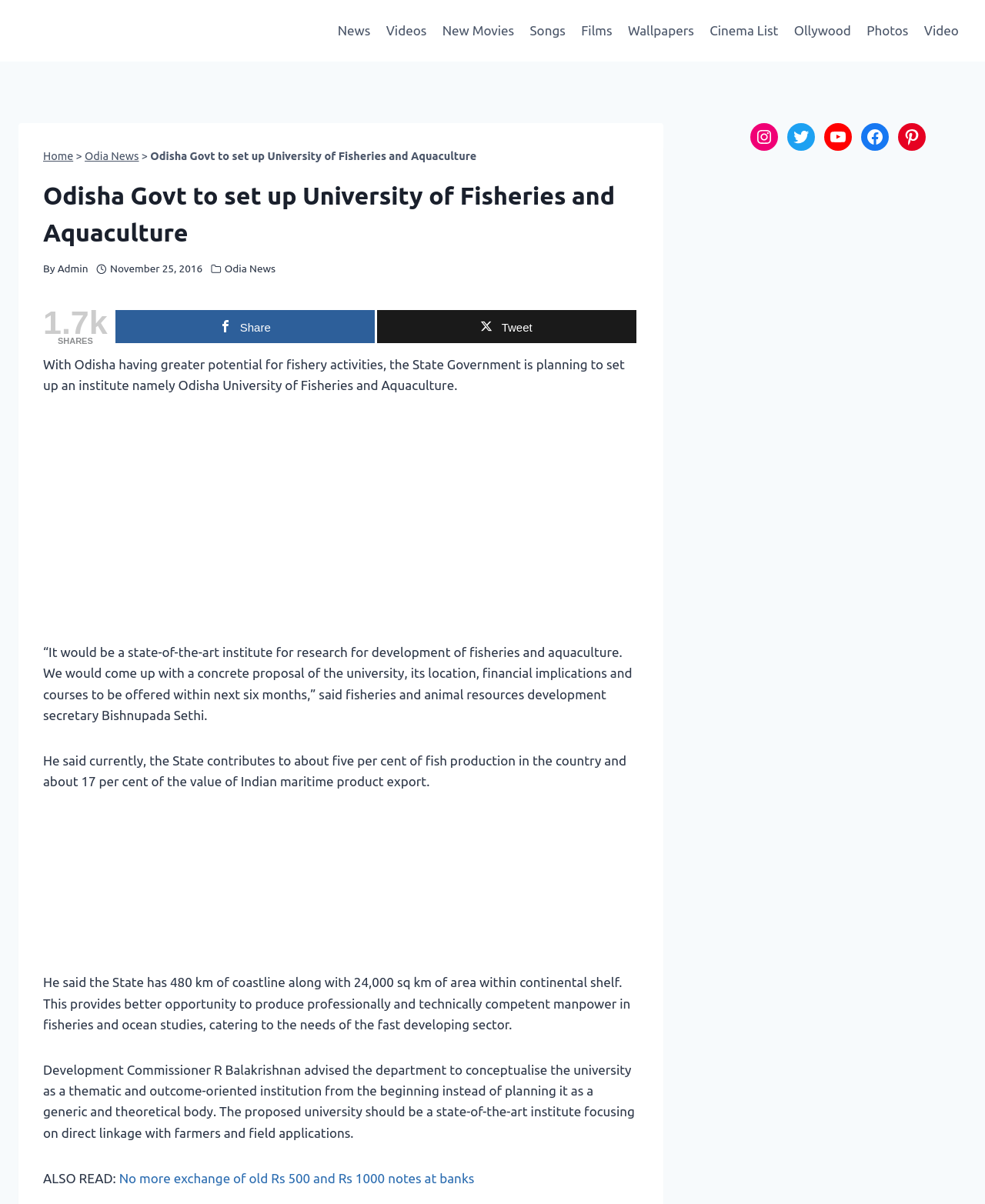What is the name of the university planned by Odisha government?
Using the picture, provide a one-word or short phrase answer.

Odisha University of Fisheries and Aquaculture